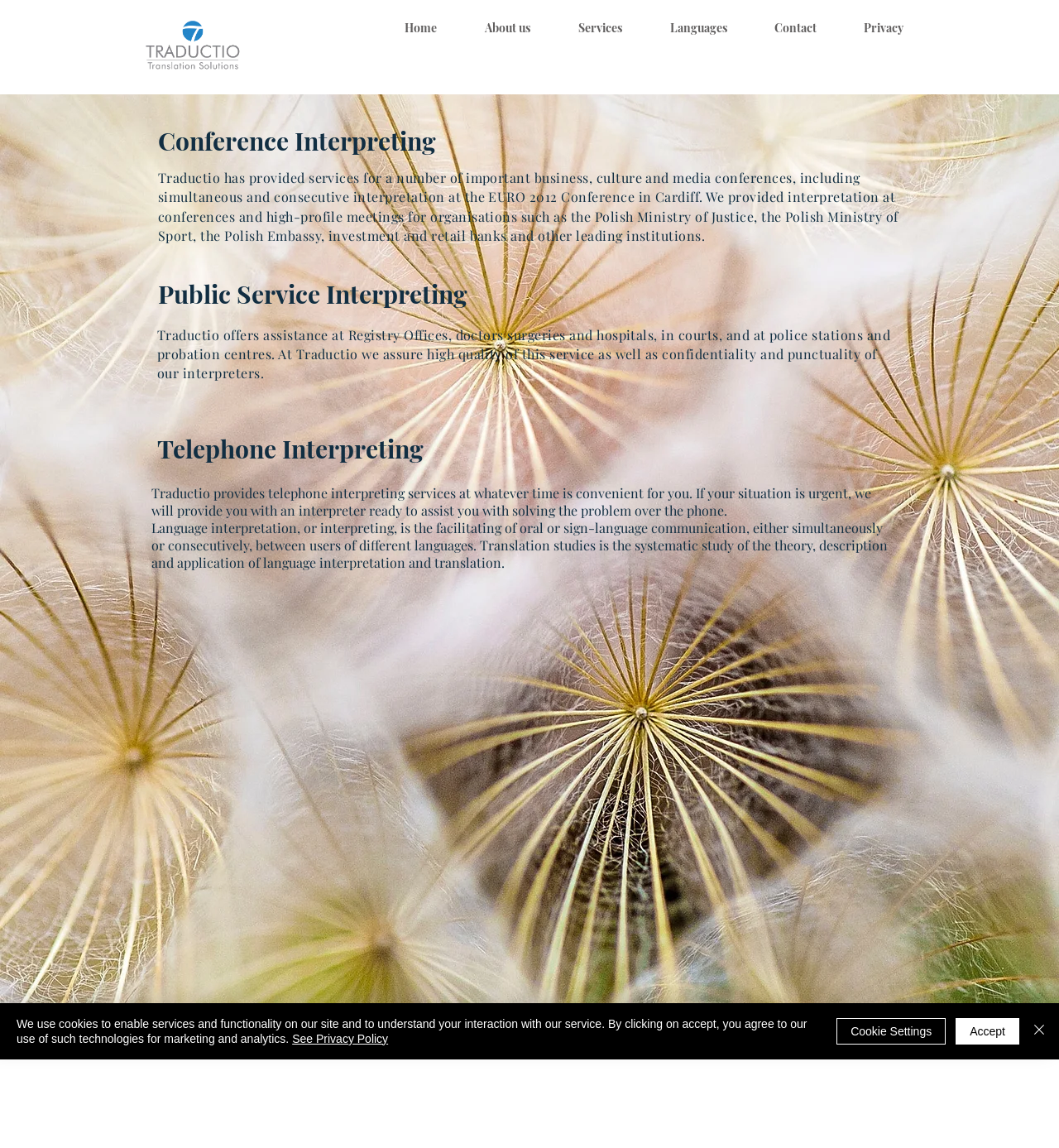Determine the bounding box coordinates for the region that must be clicked to execute the following instruction: "Click the Home link".

[0.359, 0.014, 0.435, 0.034]